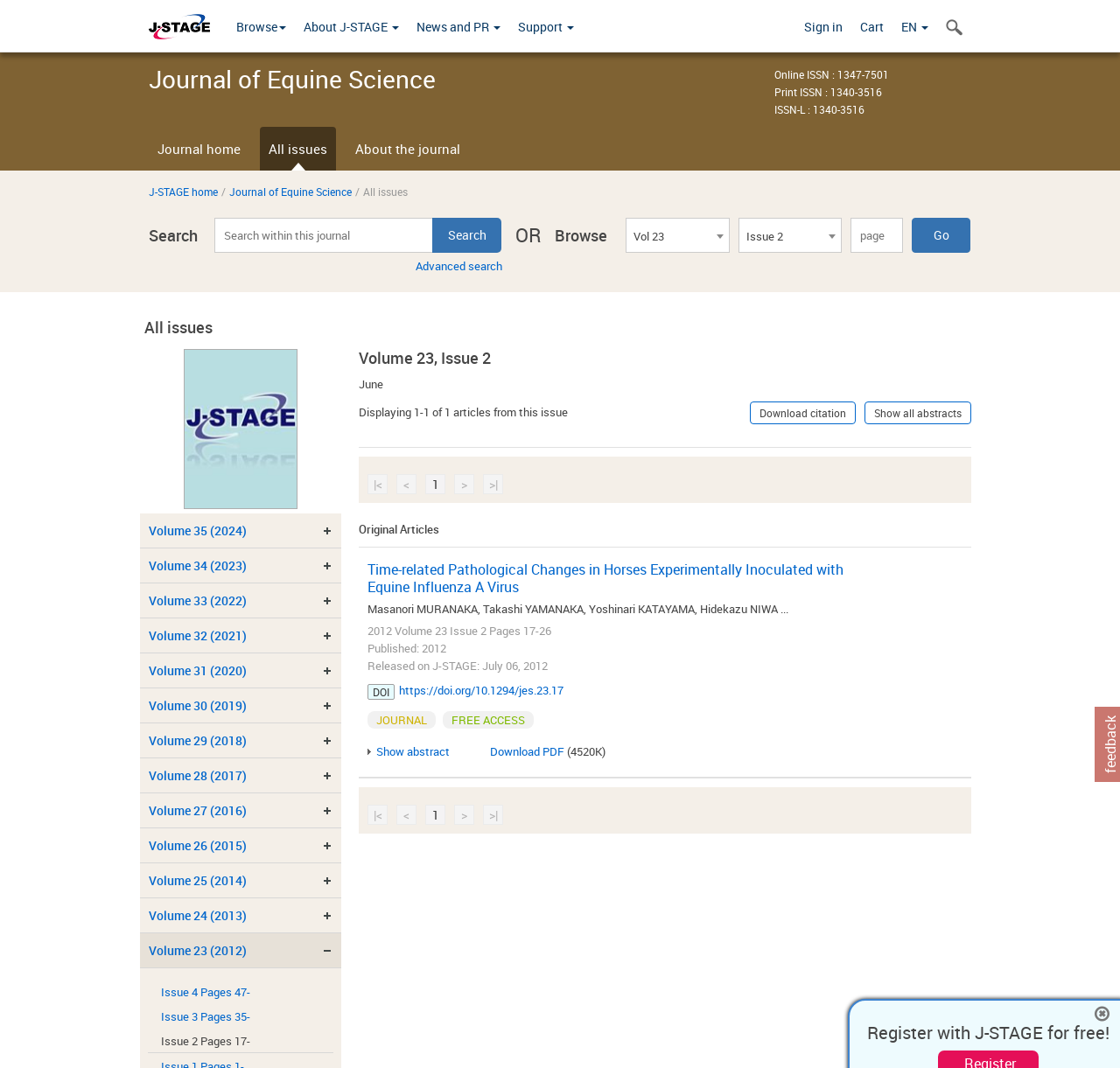Analyze the image and answer the question with as much detail as possible: 
How many articles are displayed on this page?

The number of articles displayed on this page can be found at the top of the webpage, where it is written as 'Displaying 1-1 of 1 articles from this issue'. This indicates that only one article is displayed on this page.